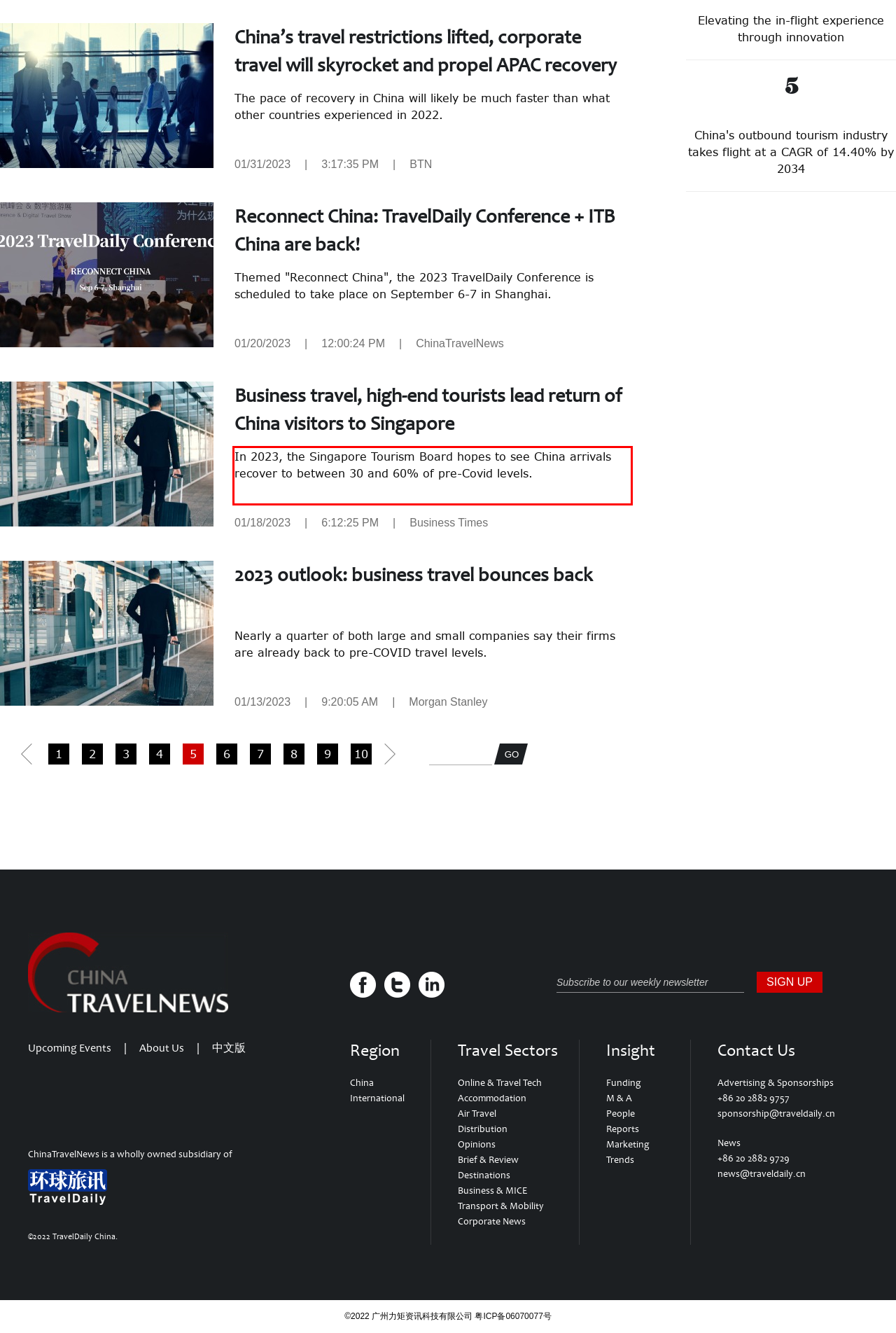Look at the provided screenshot of the webpage and perform OCR on the text within the red bounding box.

In 2023, the Singapore Tourism Board hopes to see China arrivals recover to between 30 and 60% of pre-Covid levels.